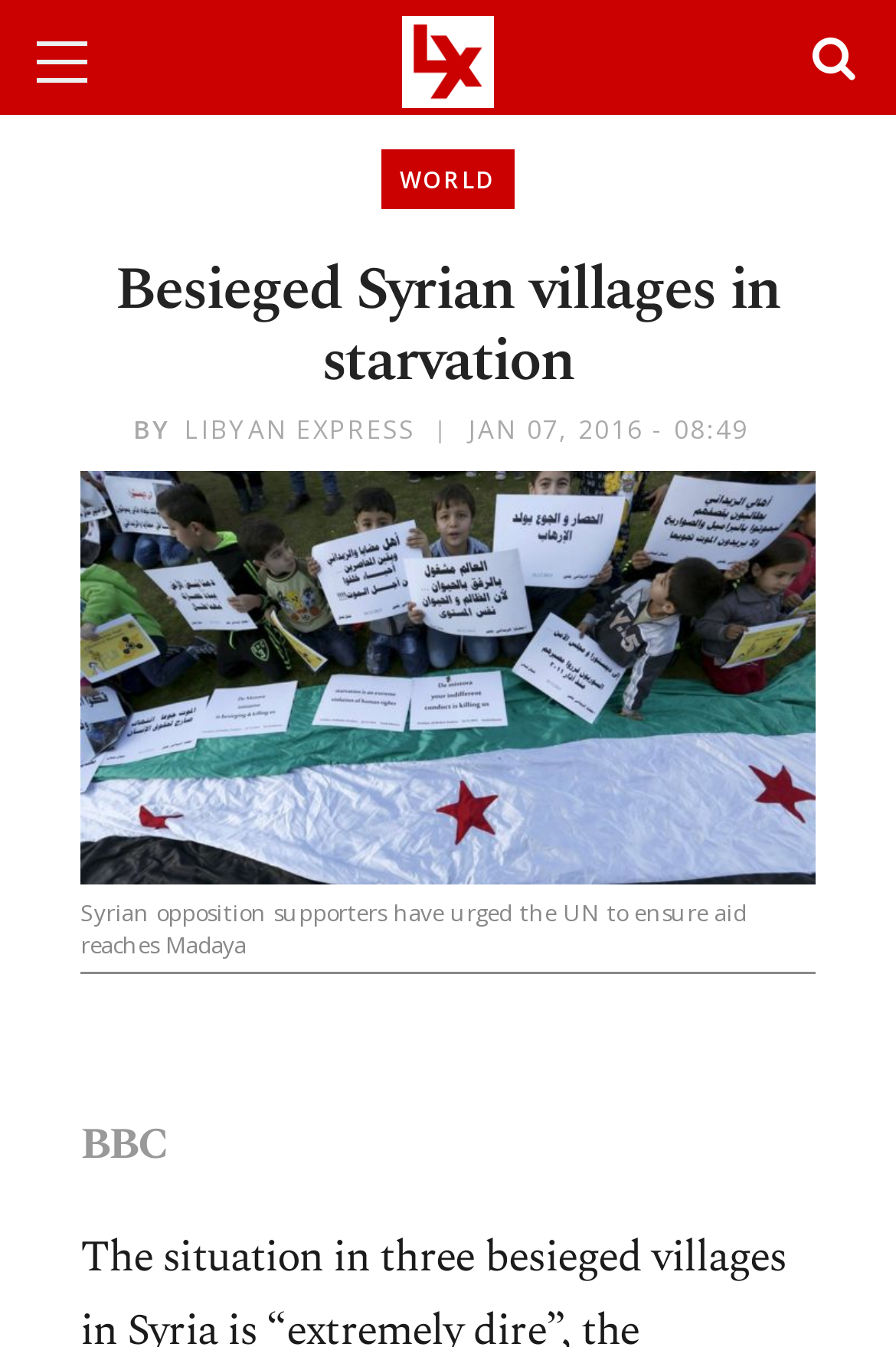Determine the bounding box for the UI element that matches this description: "BY Libyan Express".

[0.149, 0.304, 0.464, 0.333]